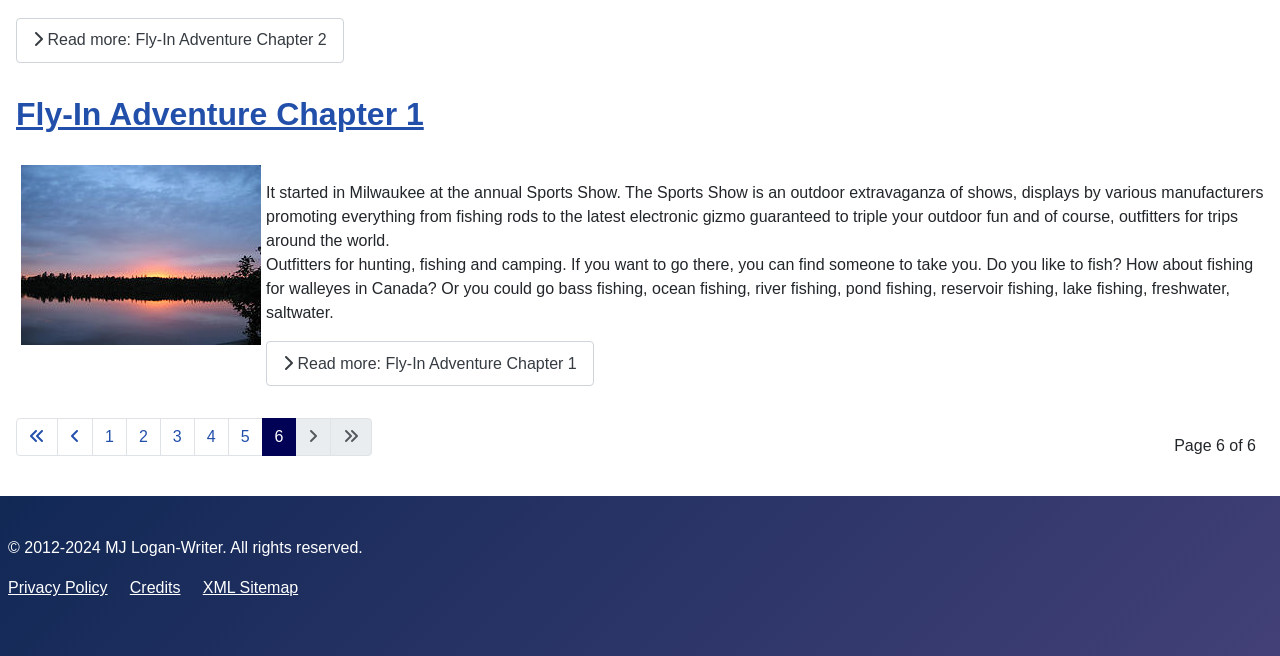Examine the image carefully and respond to the question with a detailed answer: 
What is the topic of the text?

I inferred the topic of the text by reading the static text elements which mention 'hunting, fishing and camping', 'fishing rods', 'outdoor fun', and 'trips around the world'. These keywords suggest that the topic is related to outdoor activities.